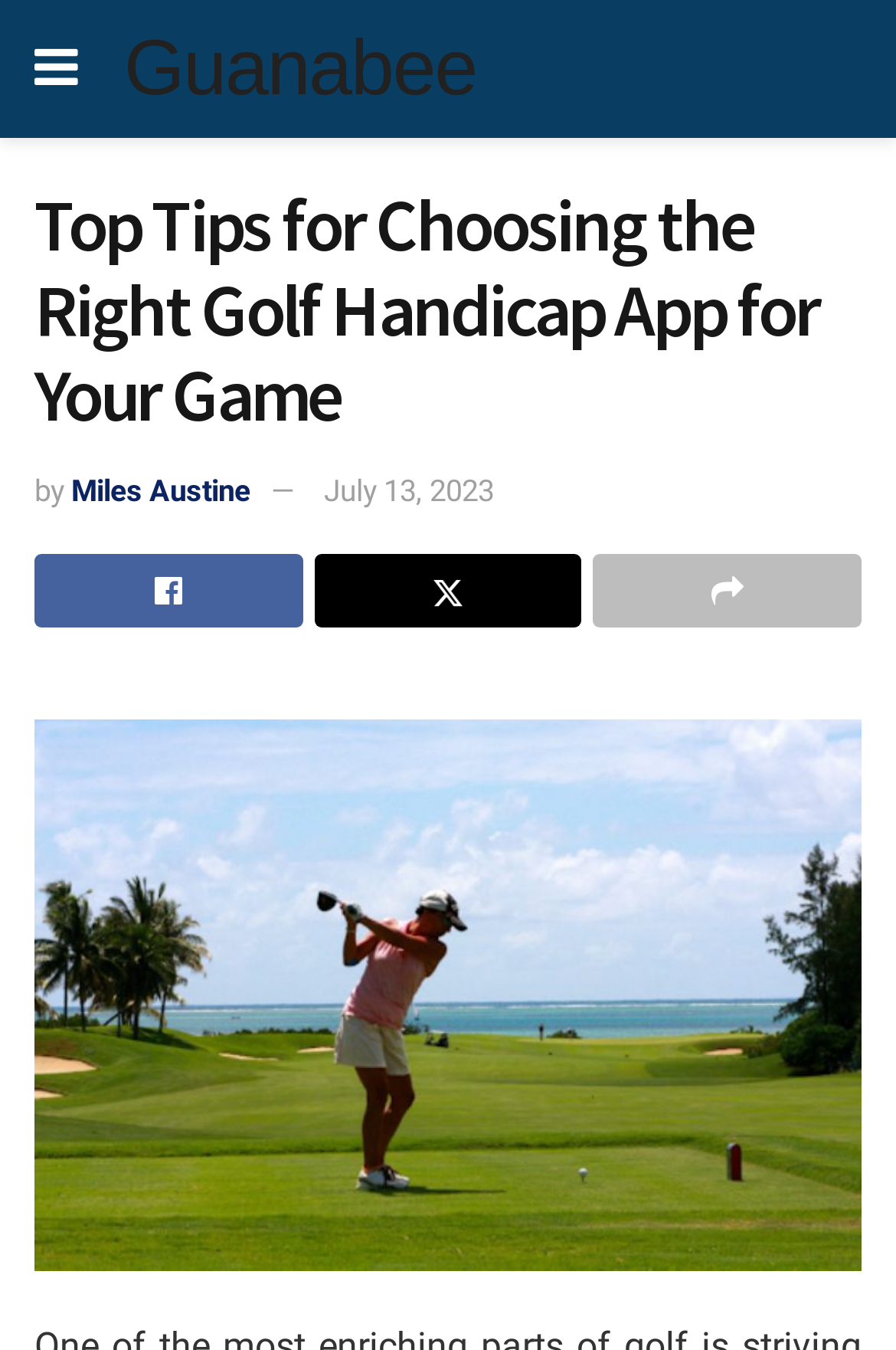How many social media icons are present?
Answer the question based on the image using a single word or a brief phrase.

3